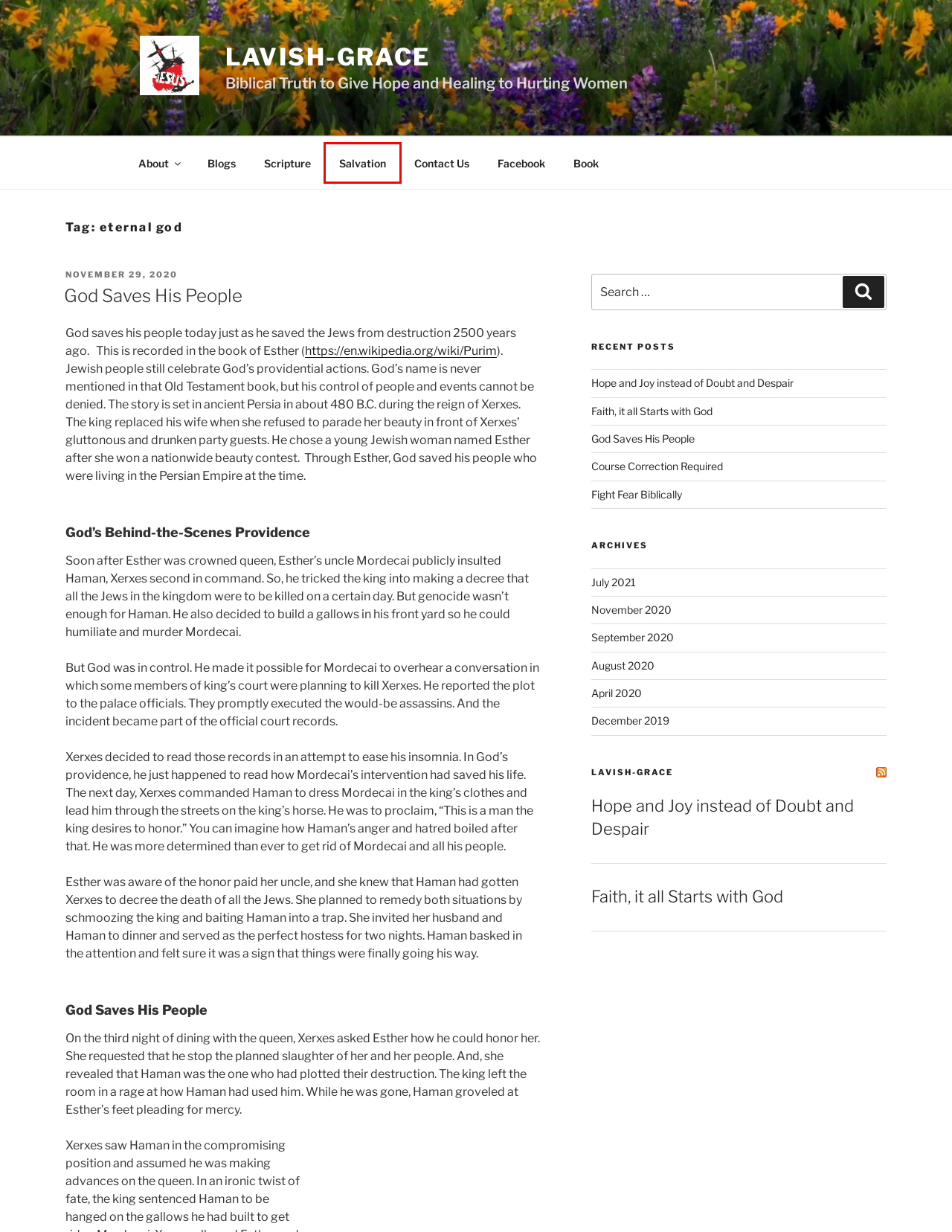Consider the screenshot of a webpage with a red bounding box around an element. Select the webpage description that best corresponds to the new page after clicking the element inside the red bounding box. Here are the candidates:
A. Make a course correction when straying from walk of faith * Lavish-Grace
B. July 2021 * Lavish-Grace
C. God promises to help us in troubled times according to His scripture.
D. April 2020 * Lavish-Grace
E. God saves behind the scenes to care for his people * Lavish-Grace
F. Lavish-Grace * Biblical Truth to Give Hope and Healing to Hurting Women
G. Lavish grace to save sinners was demonstrated on the cross *
H. Fight fear Biblically Fight Fear Biblically * Lavish-Grace

G